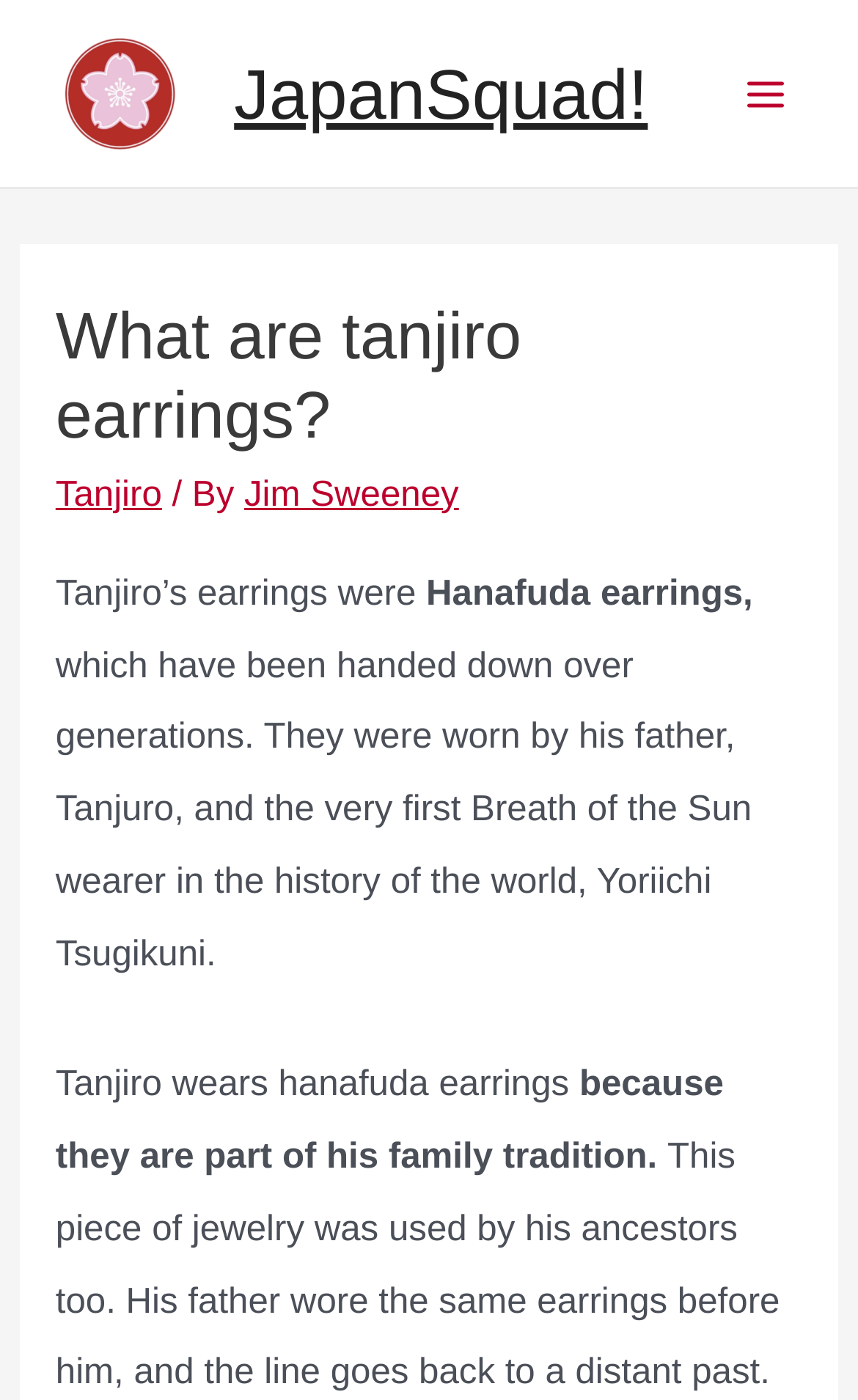What is the significance of Tanjiro's earrings?
Look at the image and provide a short answer using one word or a phrase.

They are a family tradition